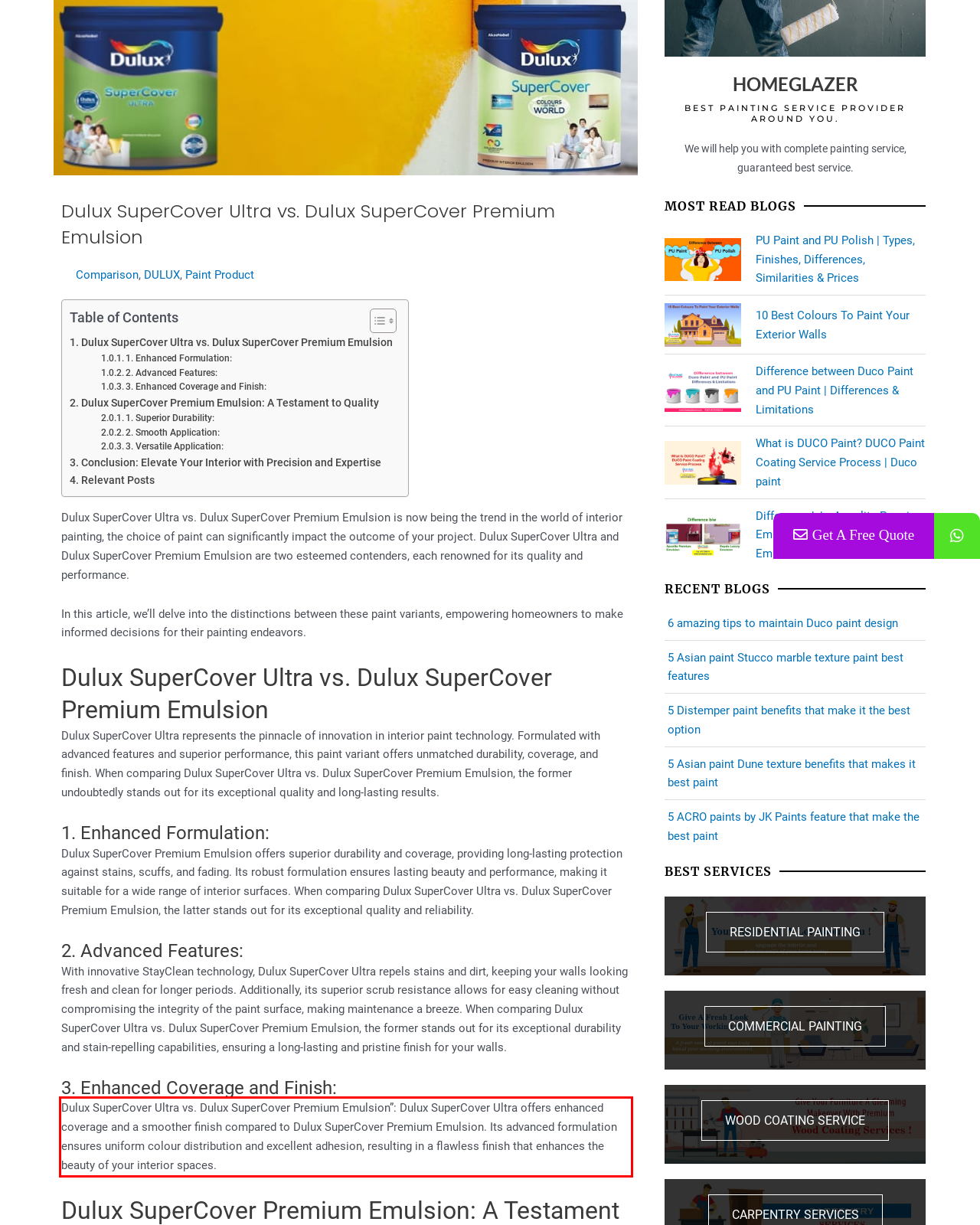Given a webpage screenshot, identify the text inside the red bounding box using OCR and extract it.

Dulux SuperCover Ultra vs. Dulux SuperCover Premium Emulsion”: Dulux SuperCover Ultra offers enhanced coverage and a smoother finish compared to Dulux SuperCover Premium Emulsion. Its advanced formulation ensures uniform colour distribution and excellent adhesion, resulting in a flawless finish that enhances the beauty of your interior spaces.